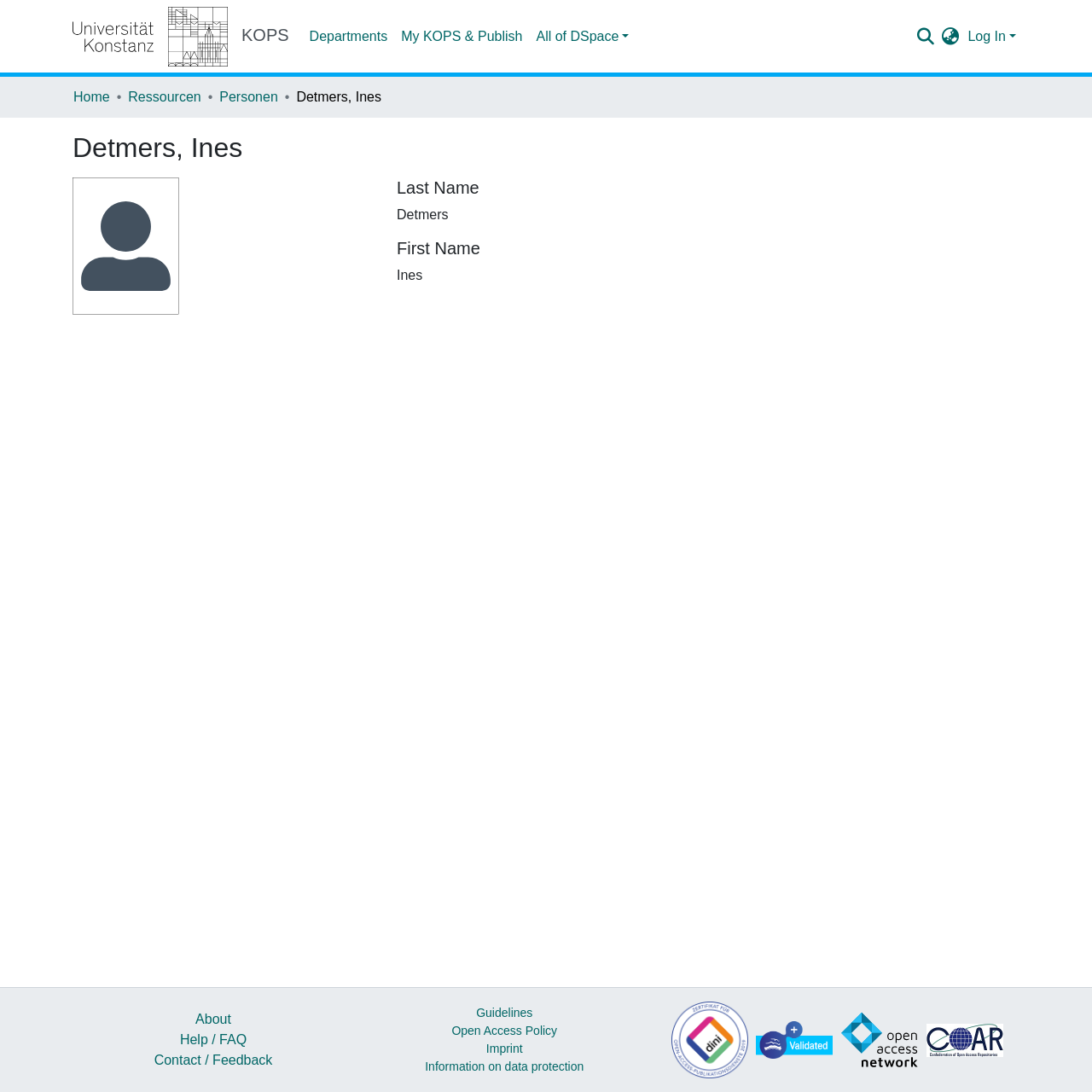Please provide a detailed answer to the question below based on the screenshot: 
What is the function of the search box?

The function of the search box can be inferred from the text 'Search' next to the textbox element, which suggests that users can input search queries in this box.